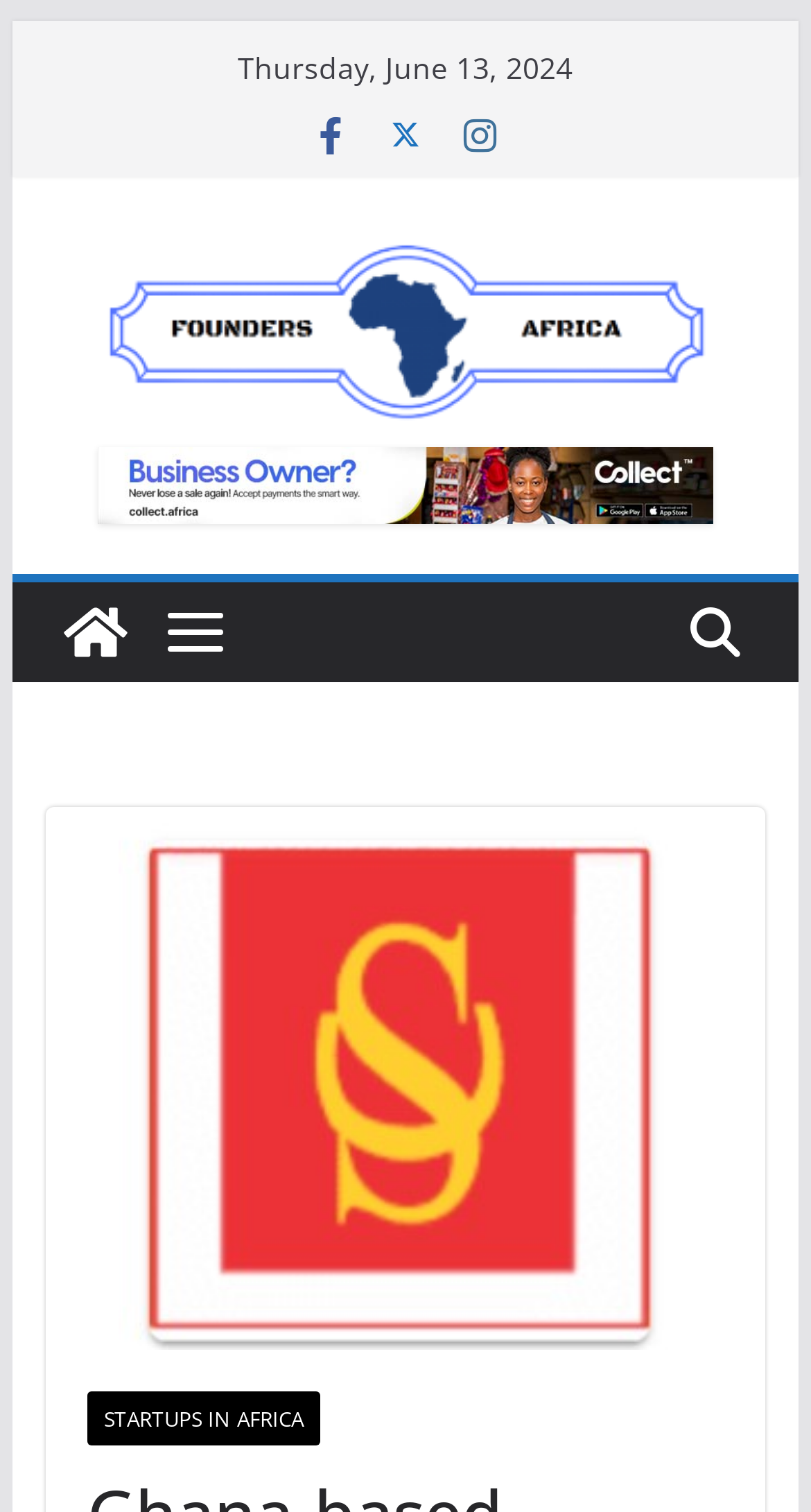What is the category of startups mentioned?
Using the image as a reference, deliver a detailed and thorough answer to the question.

I found the link element with the text 'STARTUPS IN AFRICA' at coordinates [0.107, 0.92, 0.394, 0.956], which is likely a category of startups.